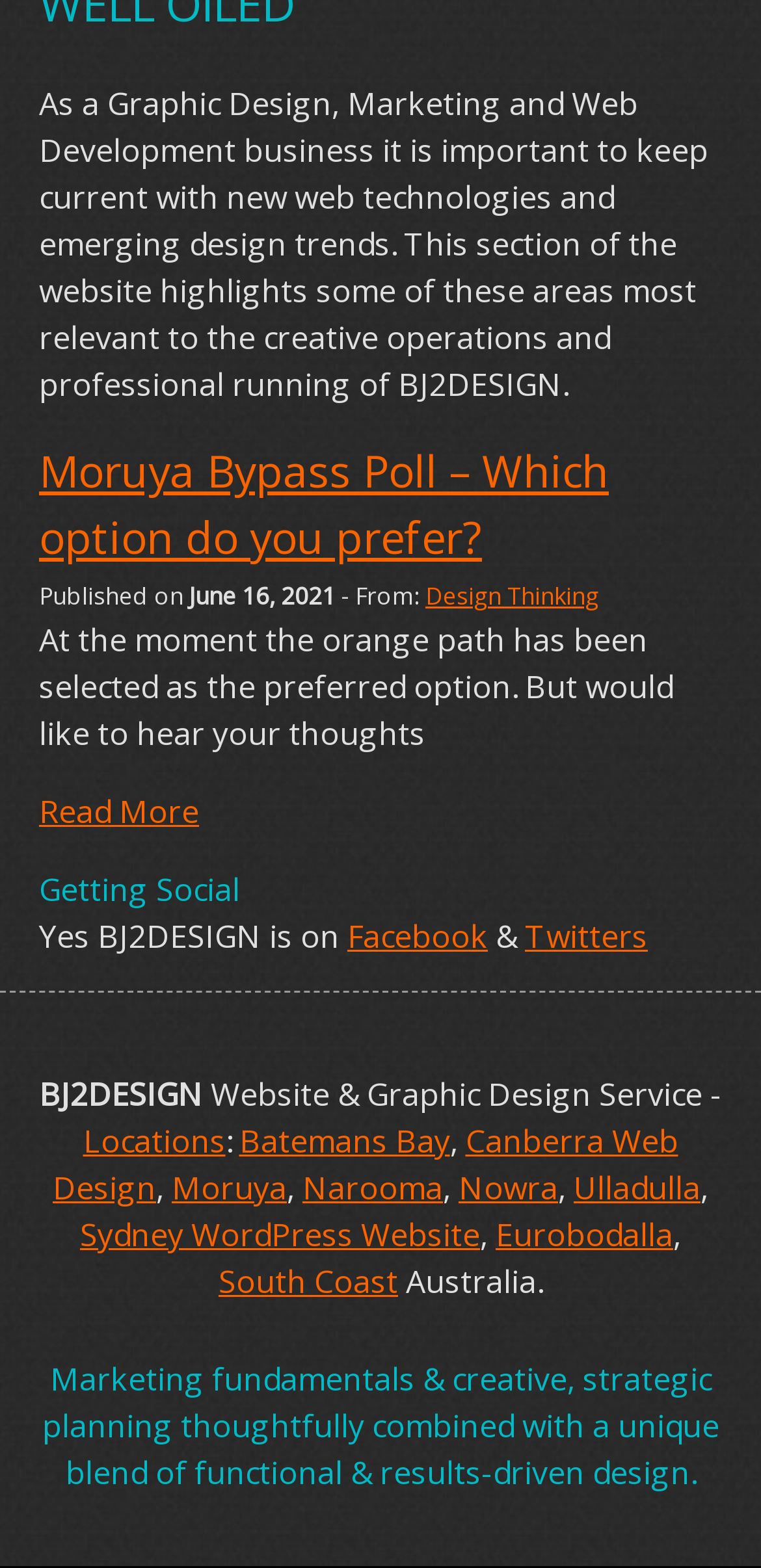Using the format (top-left x, top-left y, bottom-right x, bottom-right y), and given the element description, identify the bounding box coordinates within the screenshot: Sydney WordPress Website

[0.105, 0.774, 0.631, 0.802]